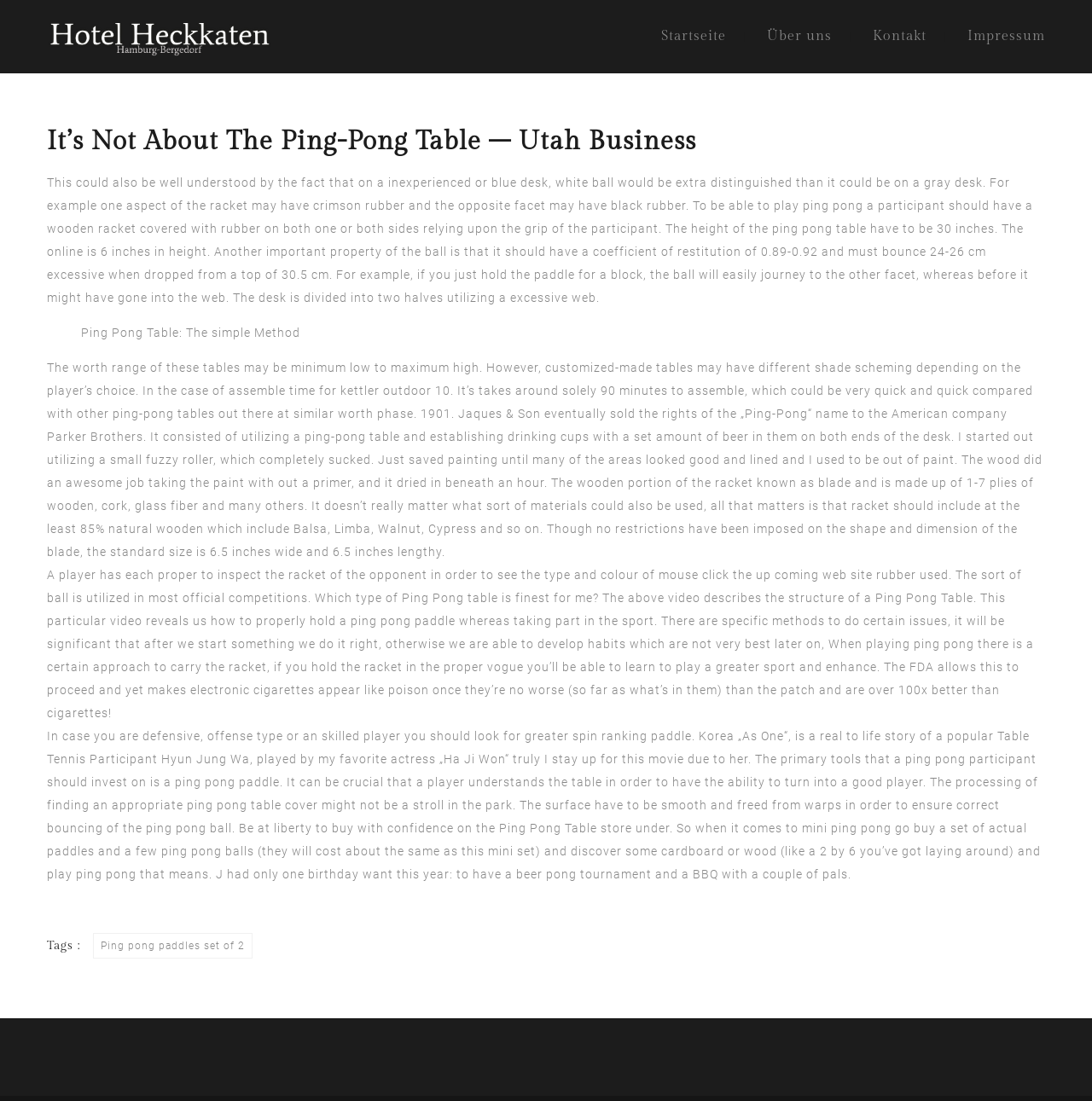Using the provided description Powered by ETS., find the bounding box coordinates for the UI element. Provide the coordinates in (top-left x, top-left y, bottom-right x, bottom-right y) format, ensuring all values are between 0 and 1.

None